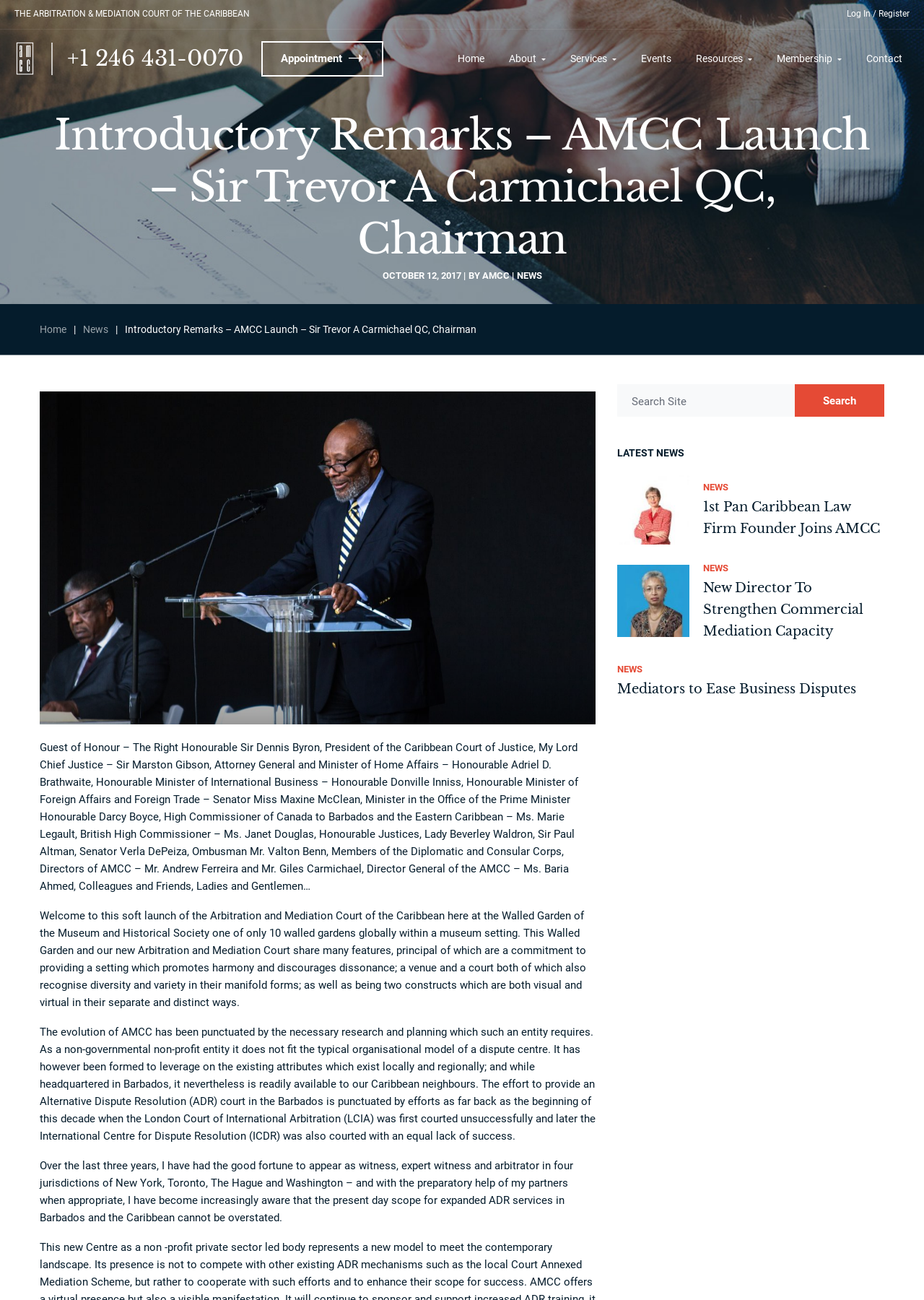Determine the bounding box coordinates for the region that must be clicked to execute the following instruction: "Search the site".

[0.668, 0.296, 0.957, 0.321]